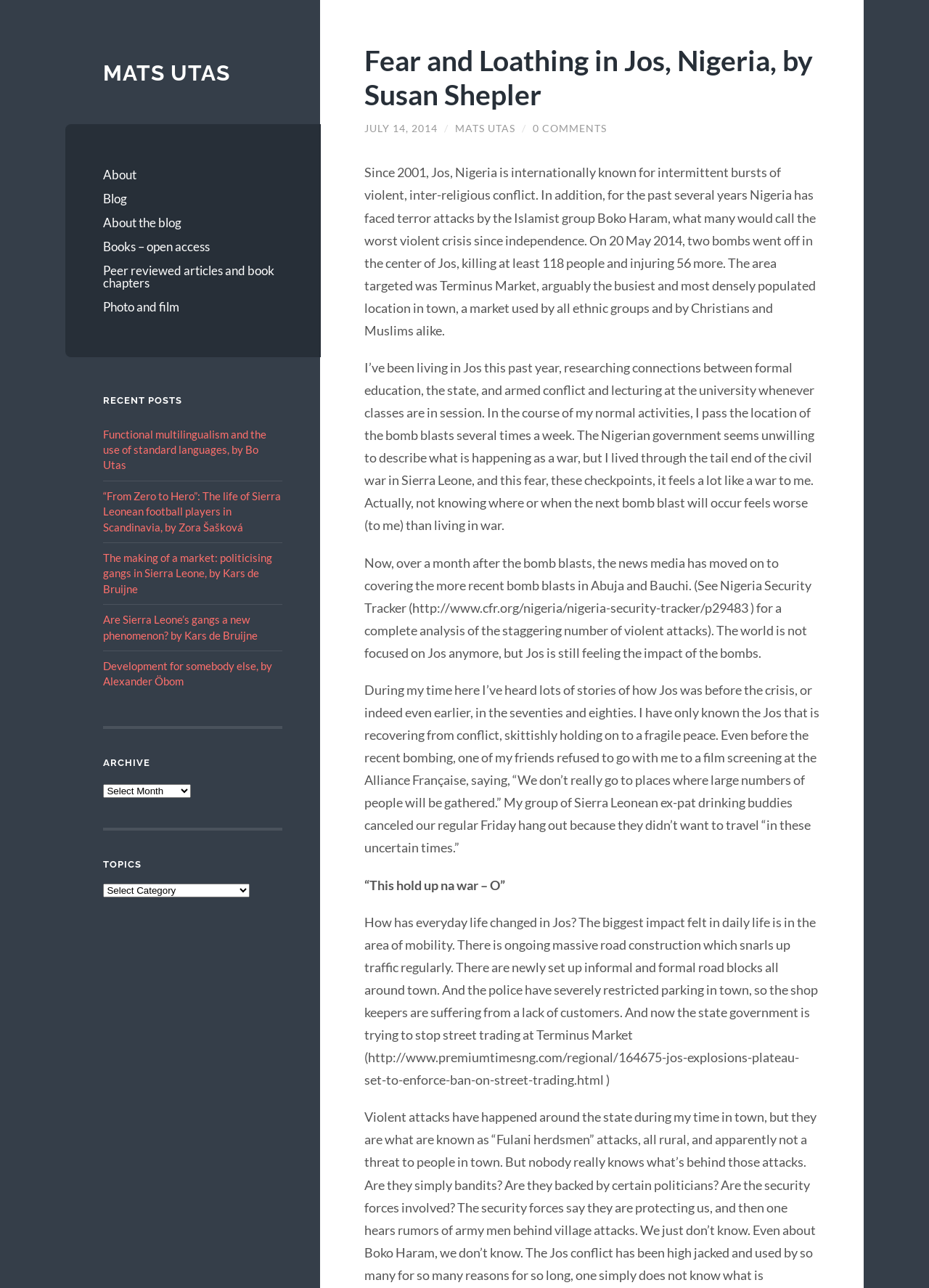Pinpoint the bounding box coordinates of the clickable area necessary to execute the following instruction: "Click on the 'MATS UTAS' link". The coordinates should be given as four float numbers between 0 and 1, namely [left, top, right, bottom].

[0.49, 0.095, 0.554, 0.104]